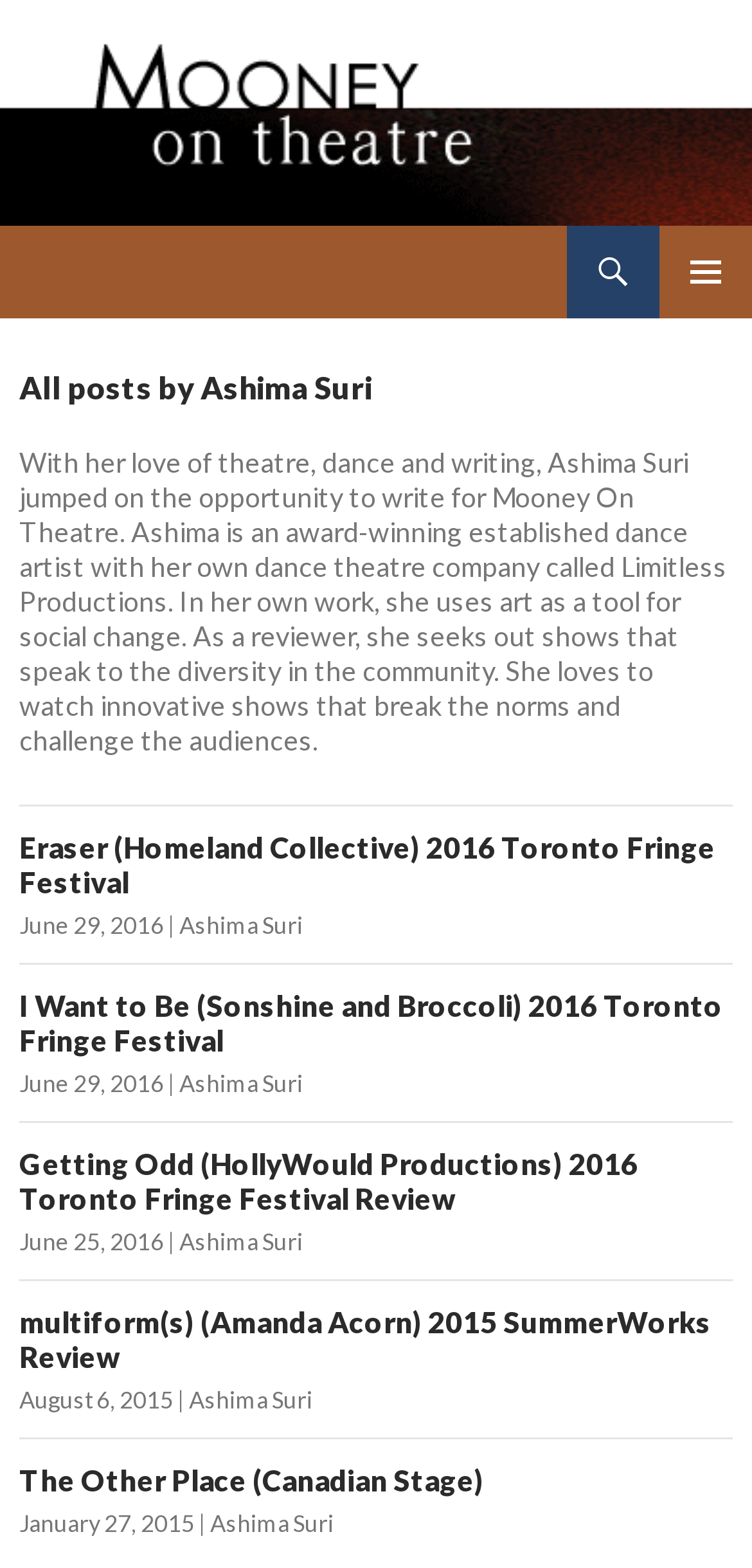Select the bounding box coordinates of the element I need to click to carry out the following instruction: "Open primary menu".

[0.877, 0.144, 1.0, 0.203]